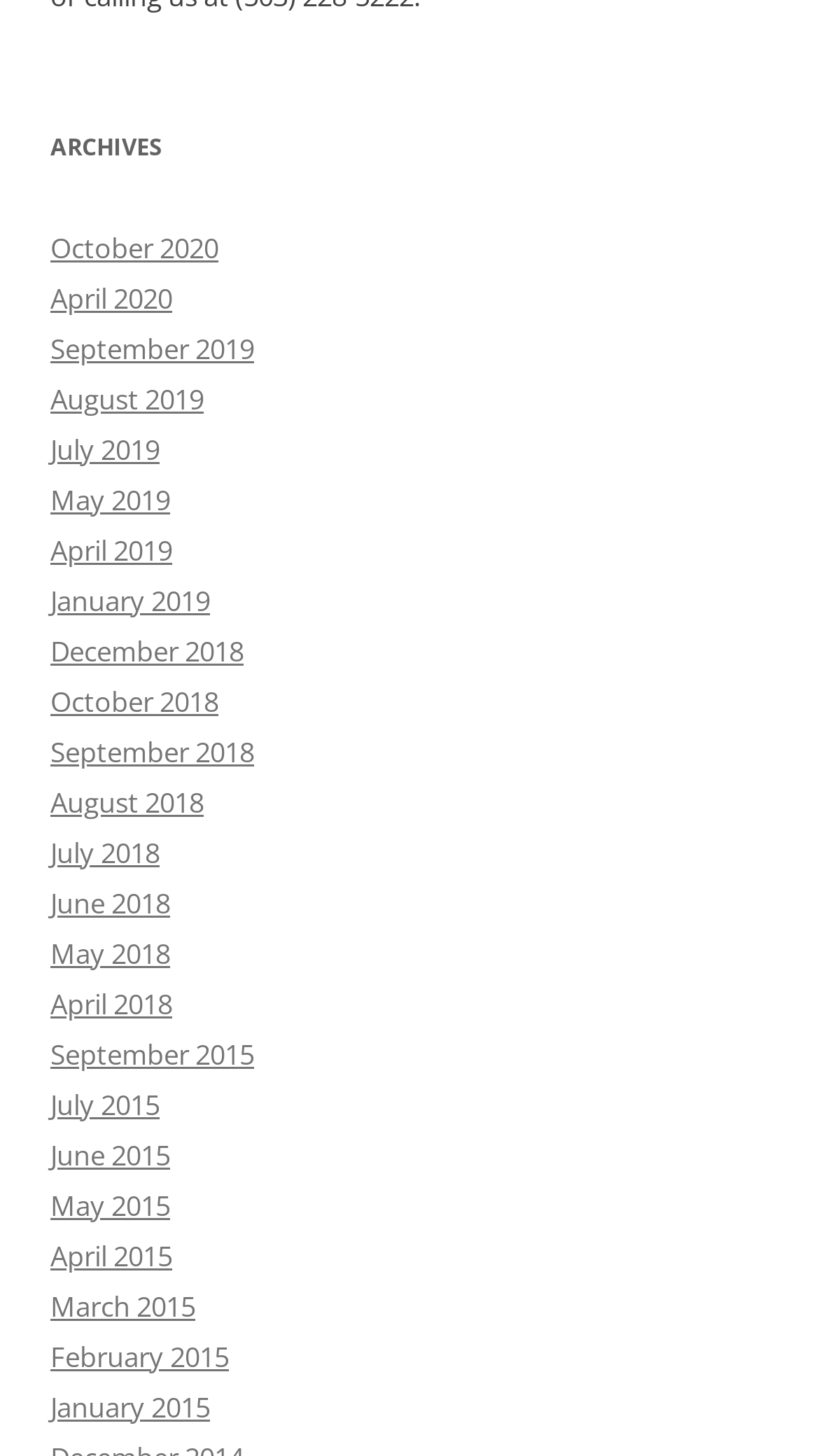What is the common theme among all the links on the webpage?
Please provide a comprehensive answer based on the information in the image.

The common theme among all the links on the webpage is 'Months and years' because all the link elements have text labels that represent a specific month and year, such as 'October 2020', 'April 2019', etc.